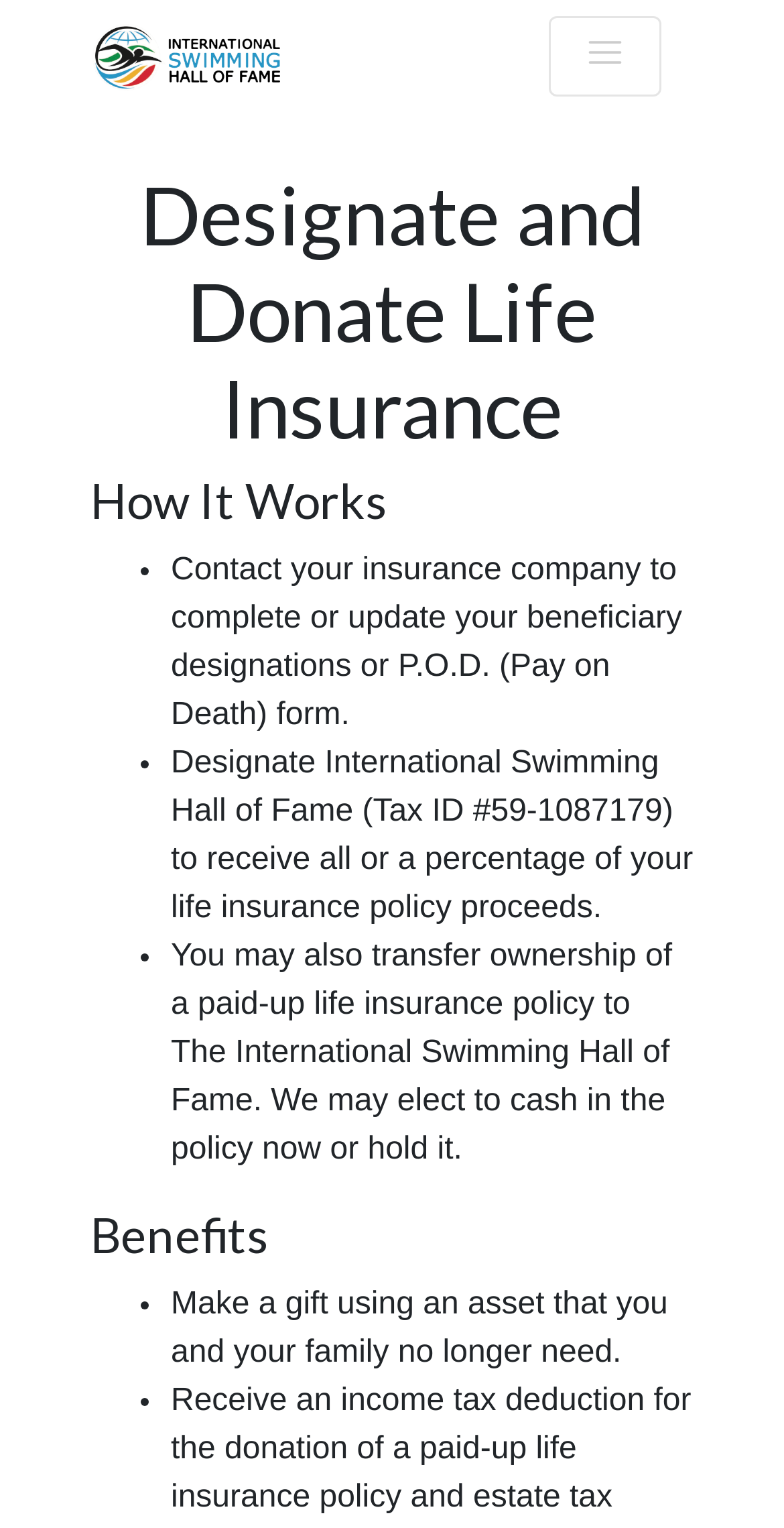Provide your answer in one word or a succinct phrase for the question: 
What can you transfer ownership of to International Swimming Hall of Fame?

Paid-up life insurance policy